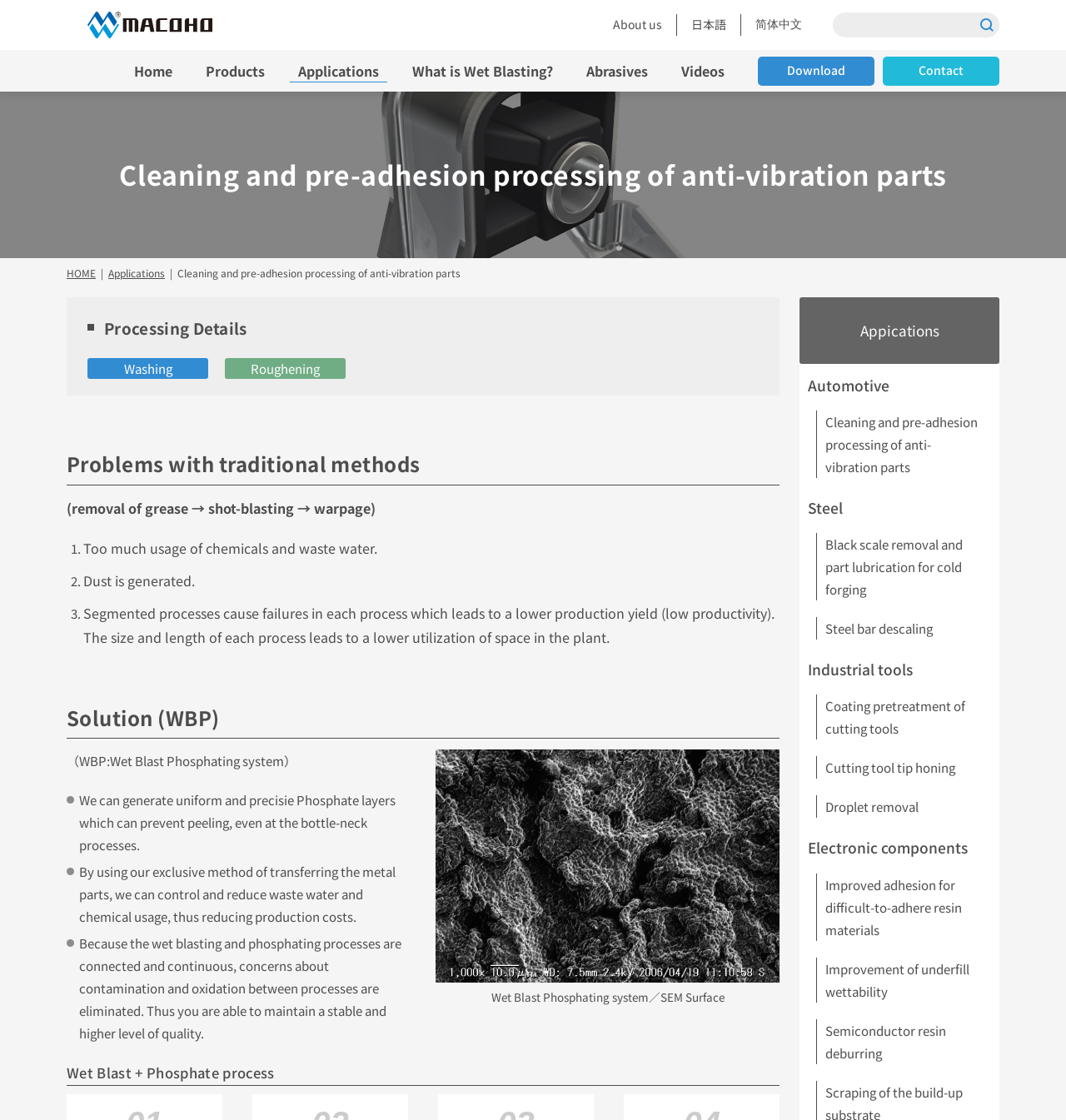What is the application of Wet Blast + Phosphate process in automotive industry?
Provide a detailed and well-explained answer to the question.

I found the section 'Wet Blast + Phosphate process' which lists several applications, including 'Automotive' with a link to 'Cleaning and pre-adhesion processing of anti-vibration parts'.